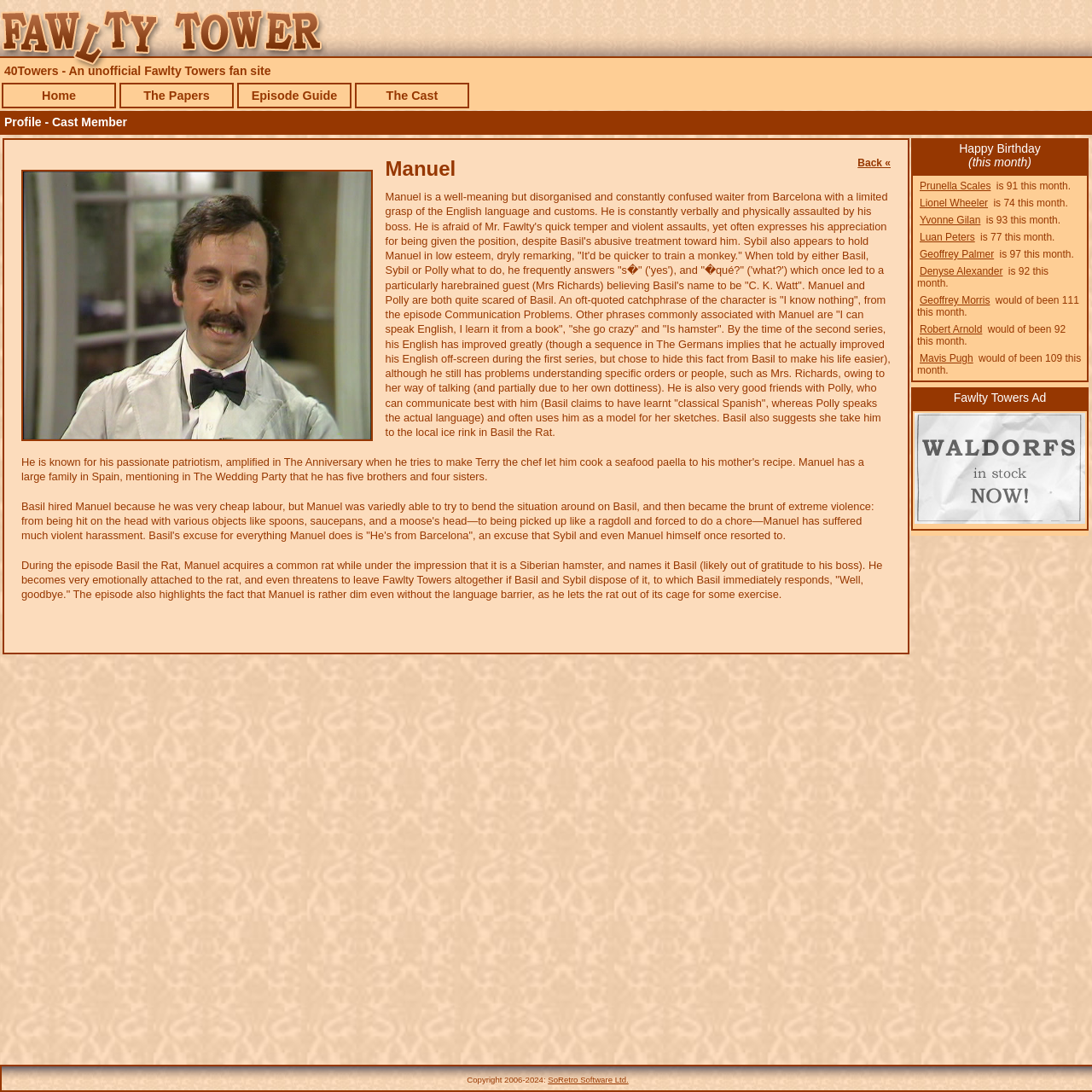Please determine the bounding box coordinates for the UI element described as: "Lionel Wheeler".

[0.84, 0.178, 0.907, 0.194]